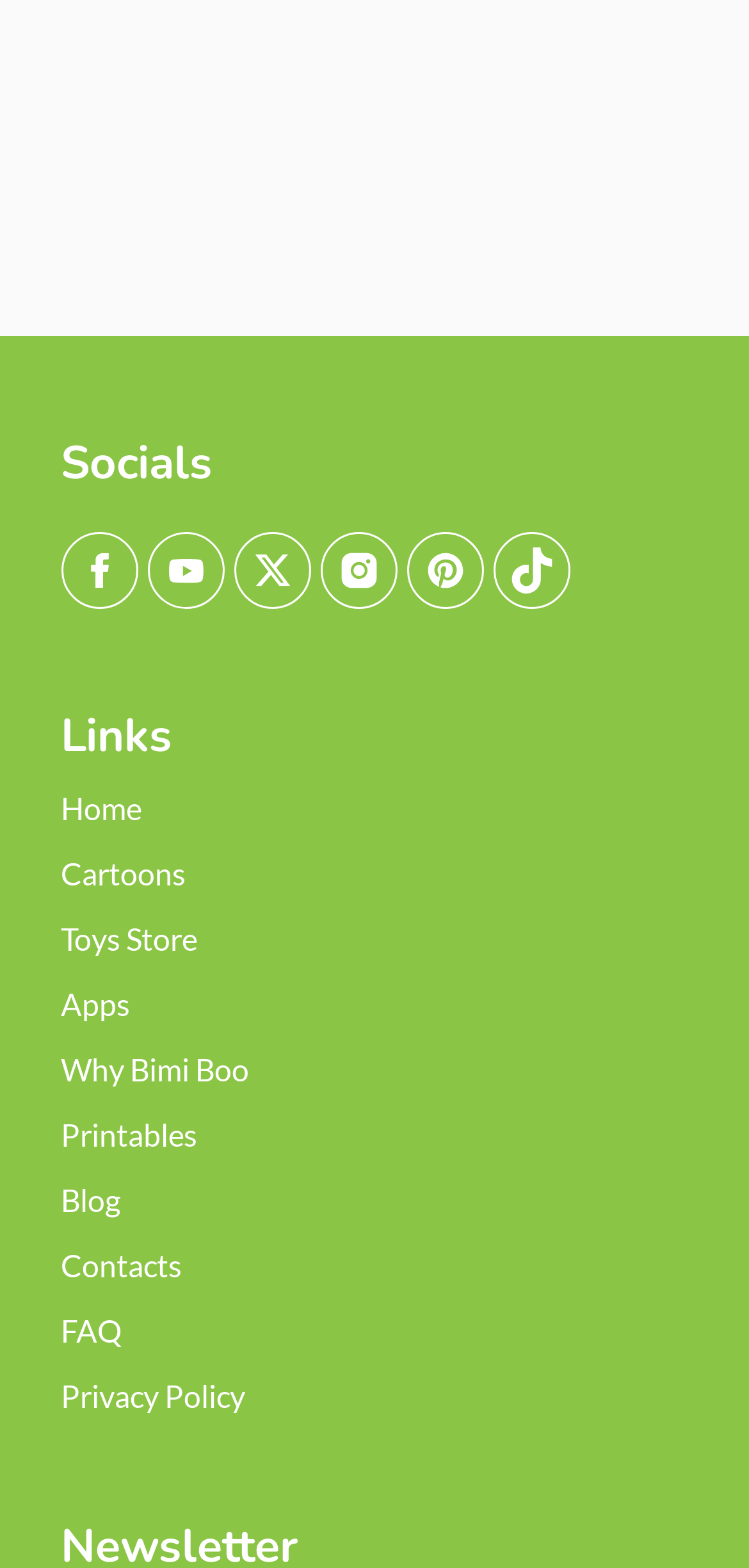Please find the bounding box coordinates of the element that must be clicked to perform the given instruction: "visit cartoons page". The coordinates should be four float numbers from 0 to 1, i.e., [left, top, right, bottom].

[0.081, 0.545, 0.247, 0.569]